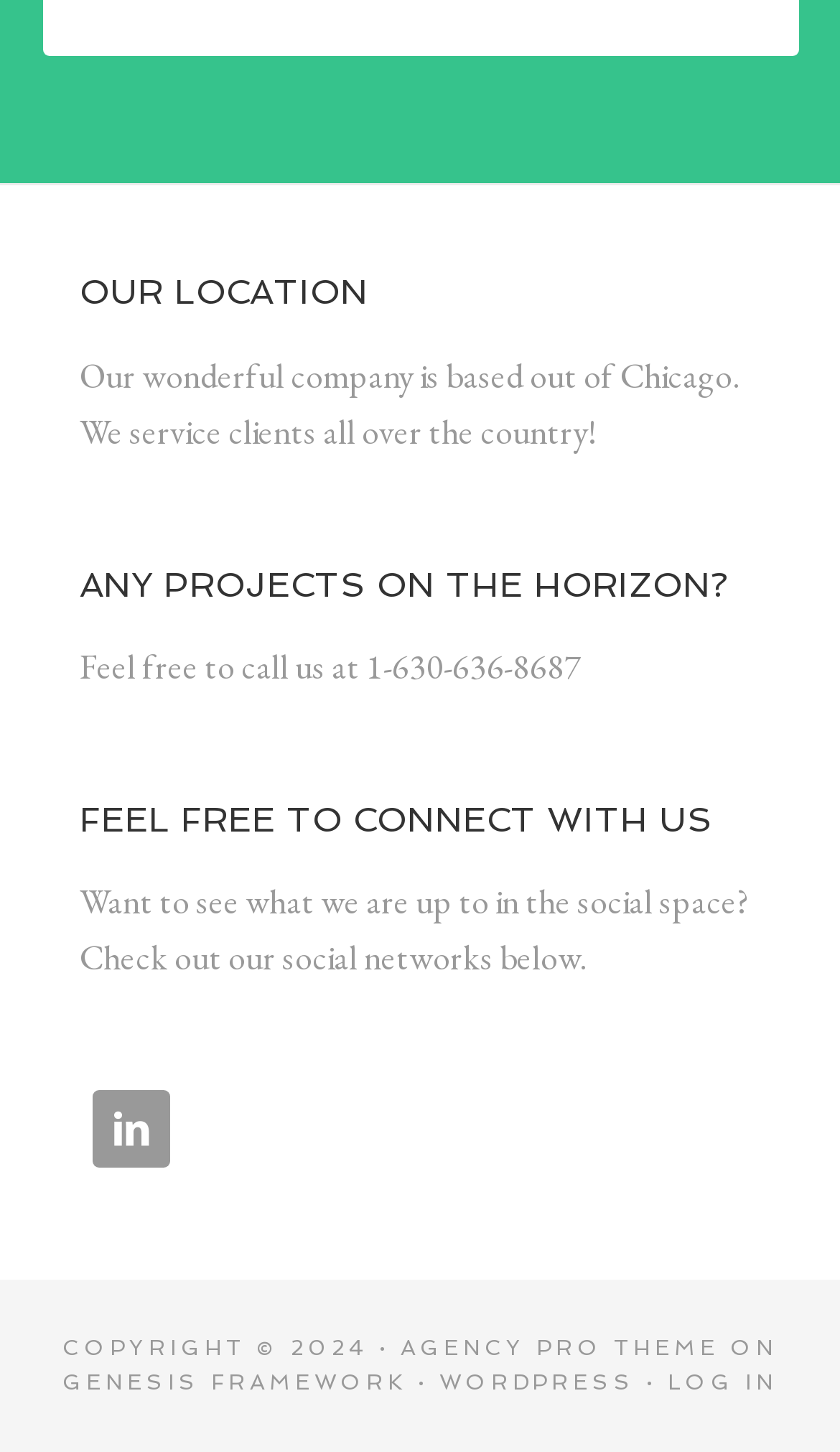How many links are there at the bottom of the page?
Please analyze the image and answer the question with as much detail as possible.

The answer can be found by counting the number of links at the bottom of the page, which are 'AGENCY PRO THEME', 'GENESIS FRAMEWORK', 'WORDPRESS', and 'LOG IN'.